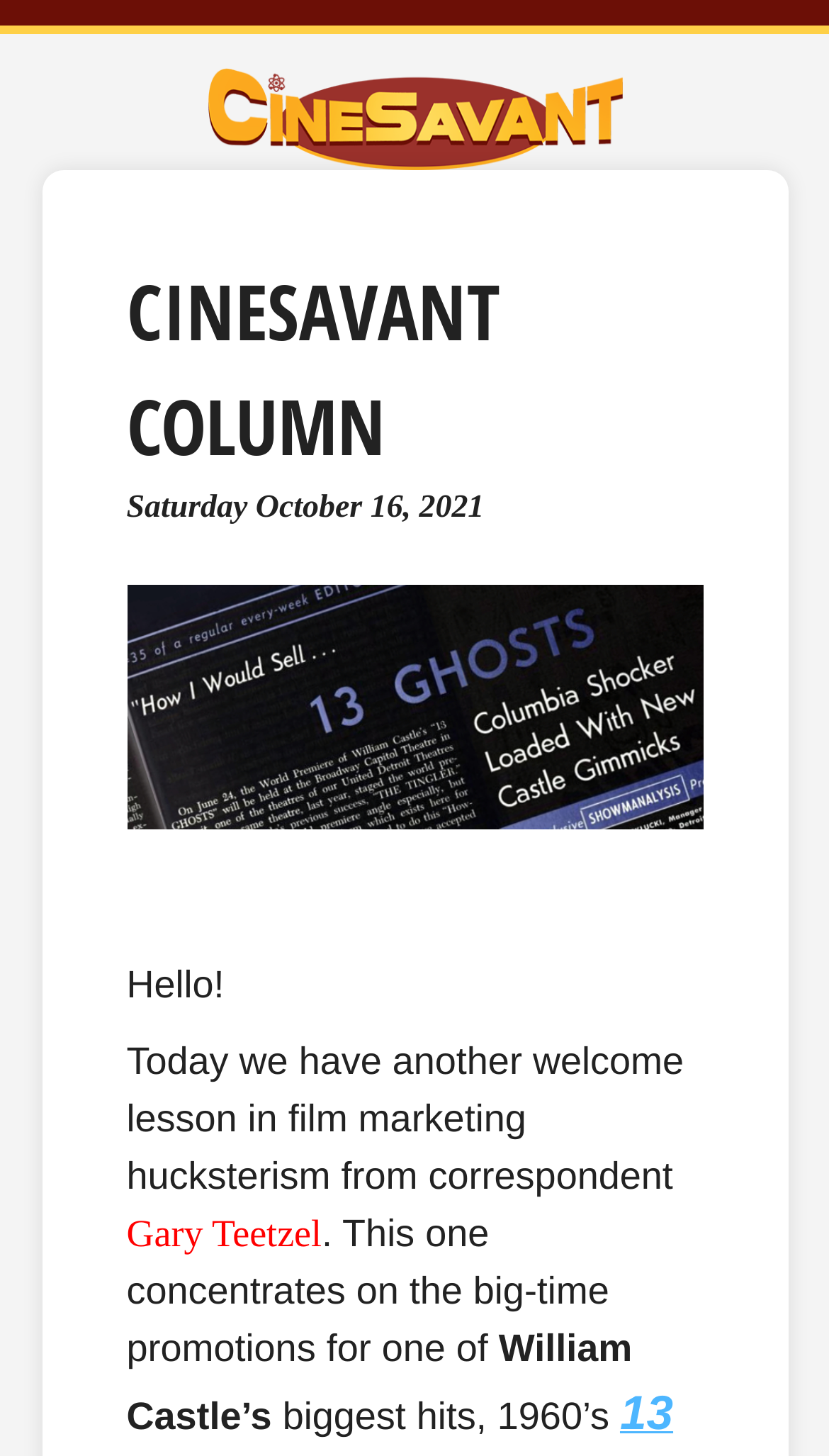What is the date mentioned on the webpage?
Based on the image, provide your answer in one word or phrase.

Saturday October 16, 2021